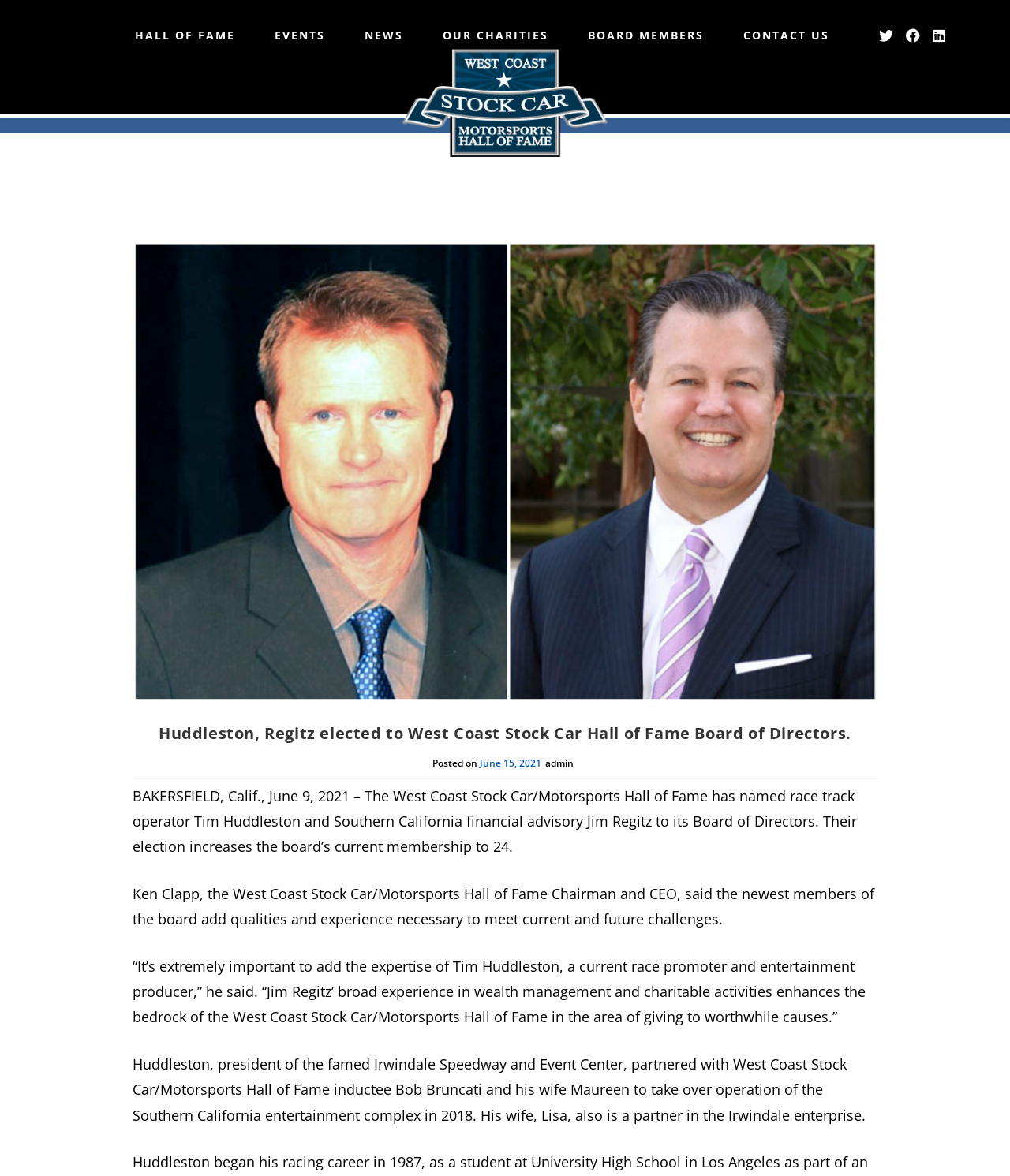Respond to the question below with a single word or phrase:
What is the date of the article?

June 15, 2021